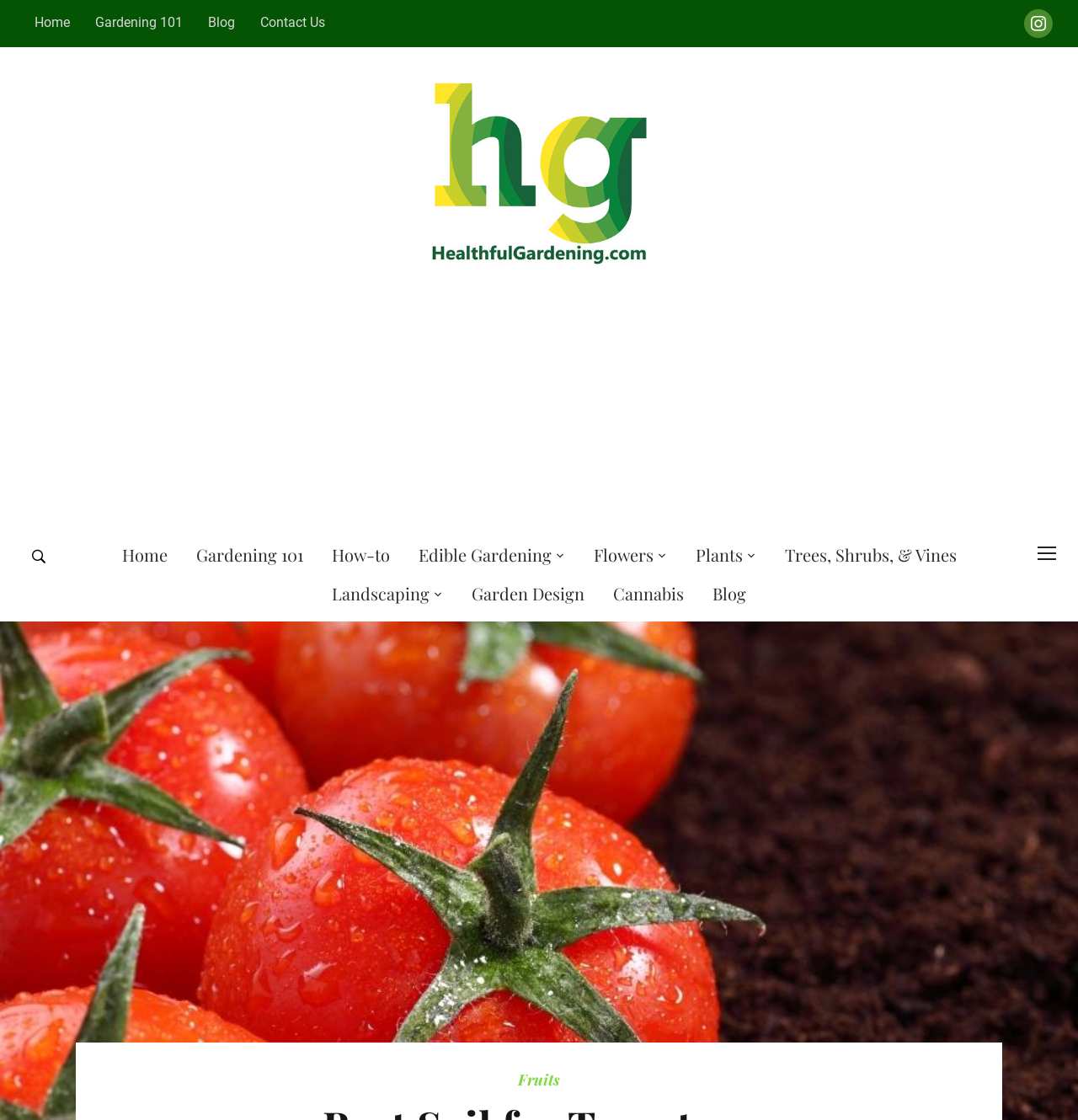From the element description: "Trees, Shrubs, & Vines", extract the bounding box coordinates of the UI element. The coordinates should be expressed as four float numbers between 0 and 1, in the order [left, top, right, bottom].

[0.716, 0.478, 0.899, 0.513]